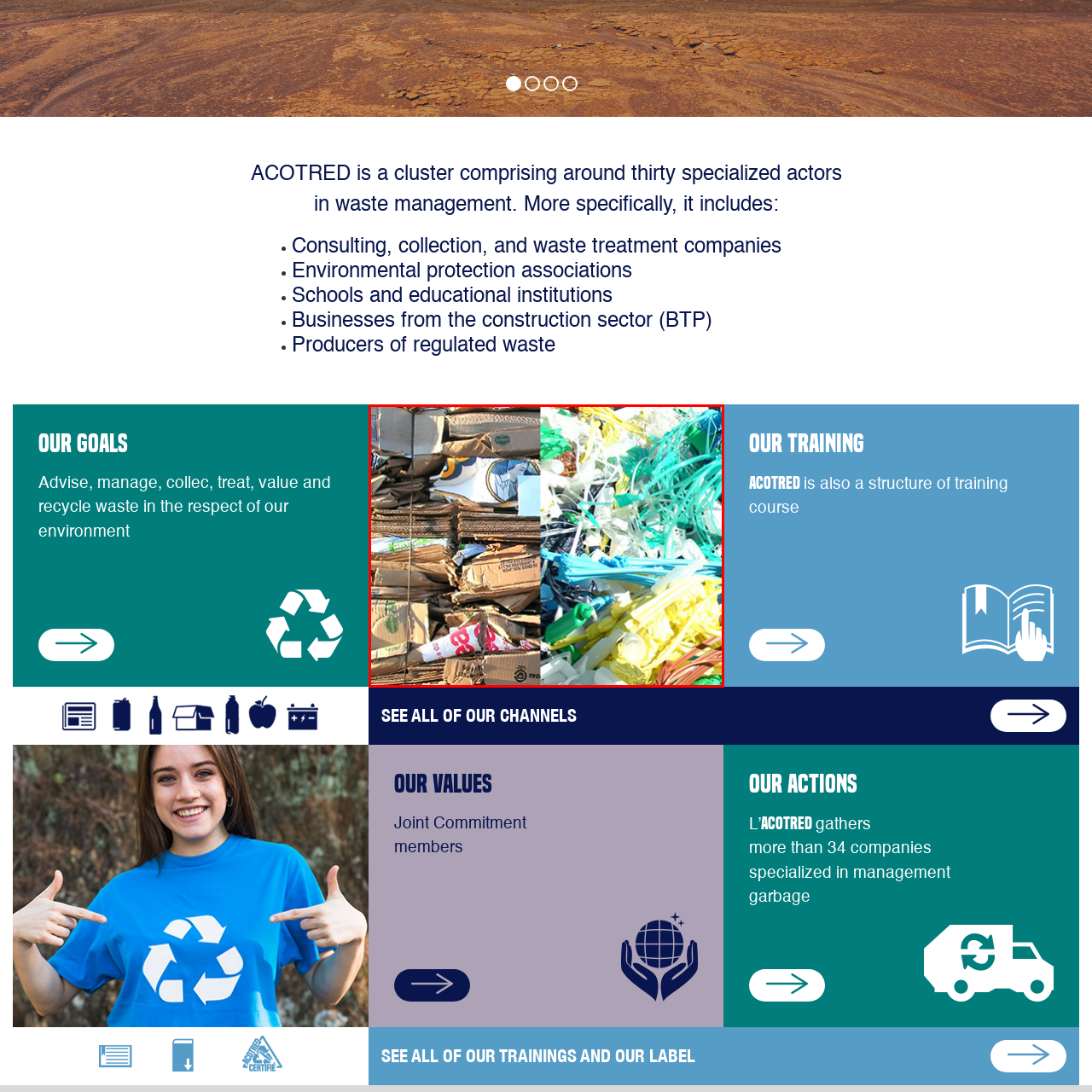Inspect the picture enclosed by the red border, What organization is mentioned in the caption? Provide your answer as a single word or phrase.

ACOTRED